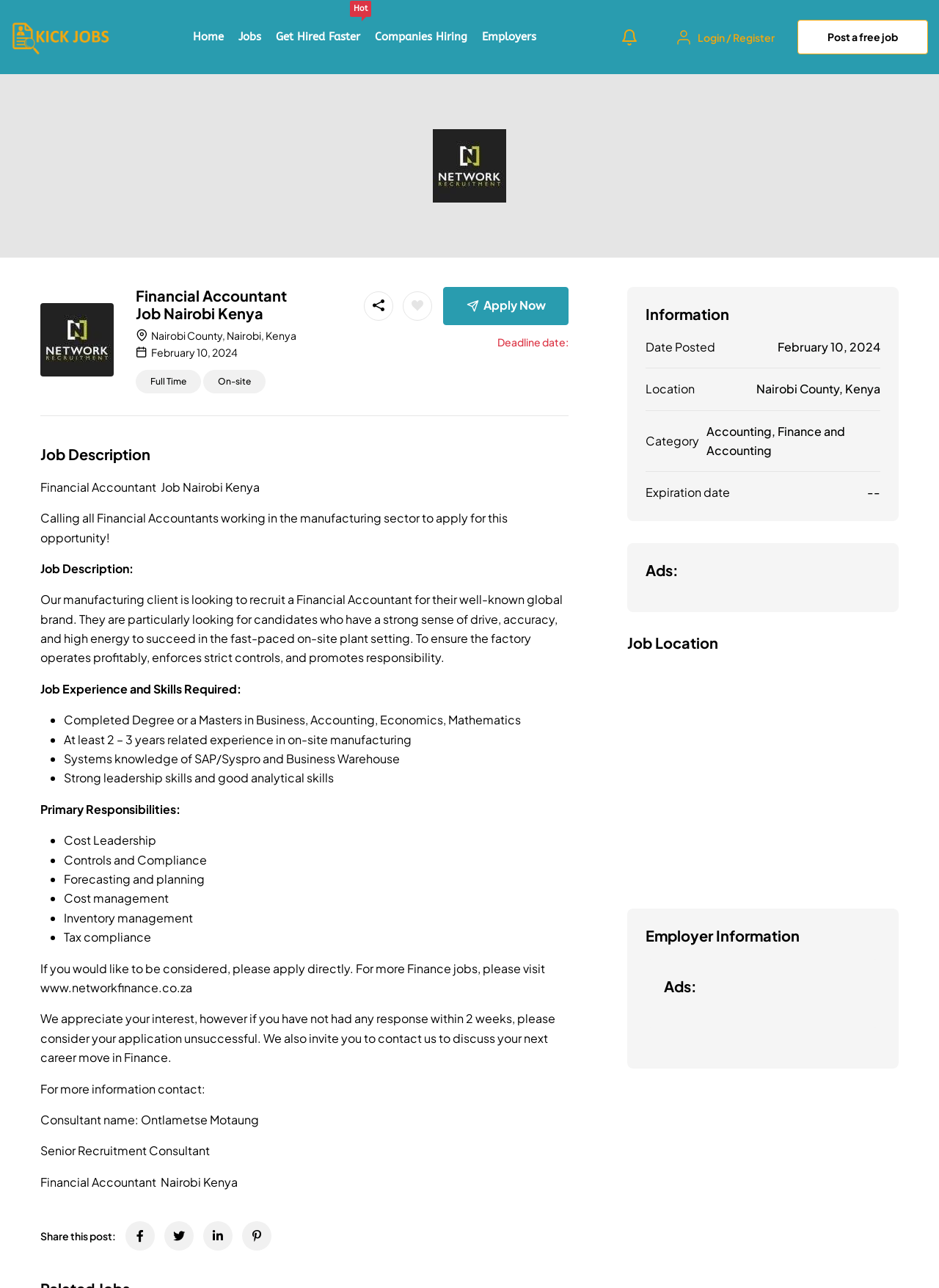Based on the element description parent_node: Share this post: title="Pinterest", identify the bounding box coordinates for the UI element. The coordinates should be in the format (top-left x, top-left y, bottom-right x, bottom-right y) and within the 0 to 1 range.

[0.258, 0.948, 0.289, 0.971]